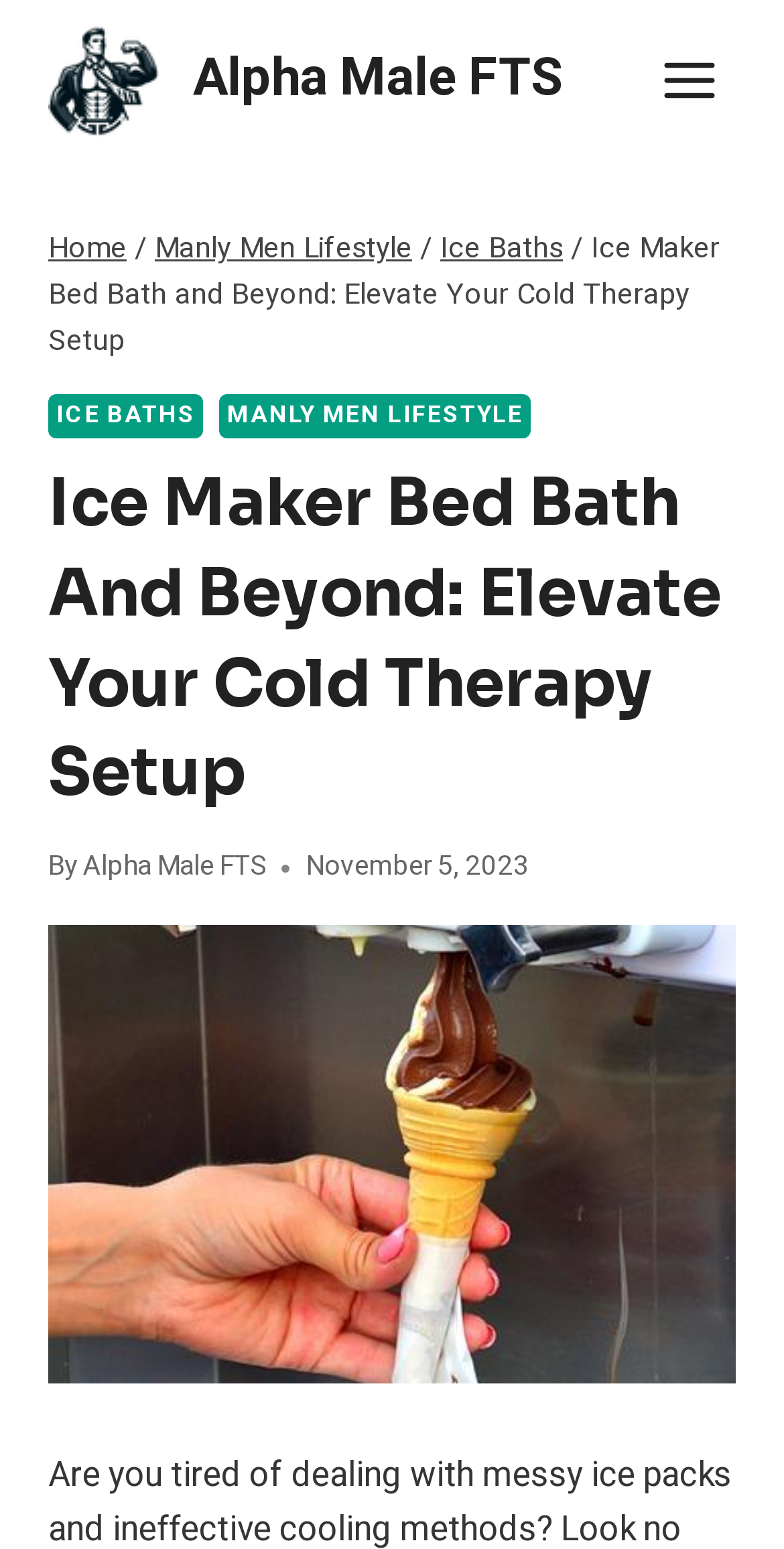How many images are there on the page?
Please provide a single word or phrase as the answer based on the screenshot.

2